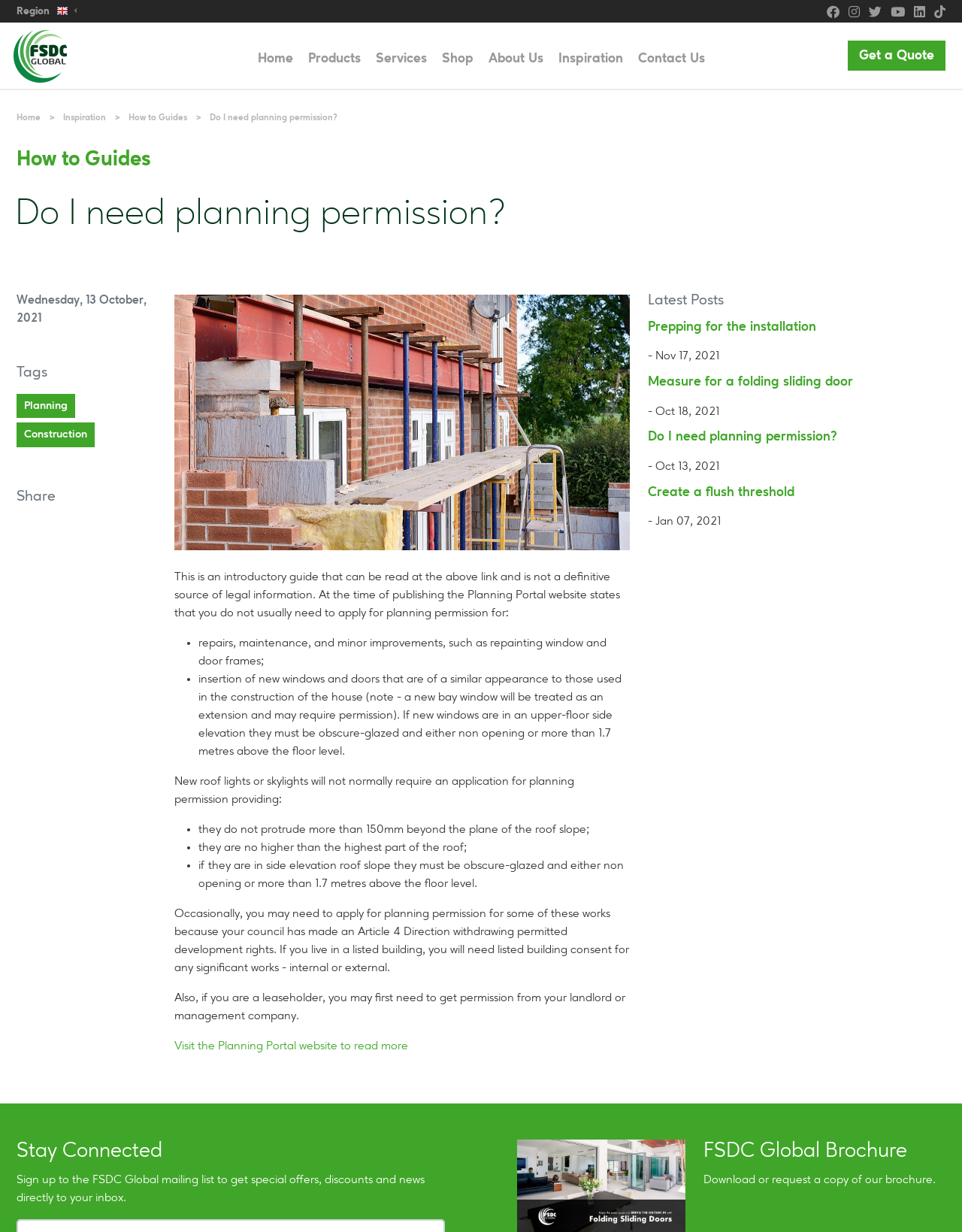Examine the image and give a thorough answer to the following question:
What is the condition for new roof lights or skylights to not require planning permission?

The webpage states that new roof lights or skylights will not normally require an application for planning permission providing they do not protrude more than 150mm beyond the plane of the roof slope, are no higher than the highest part of the roof, and if in side elevation roof slope, they must be obscure-glazed and either non-opening or more than 1.7 metres above the floor level.